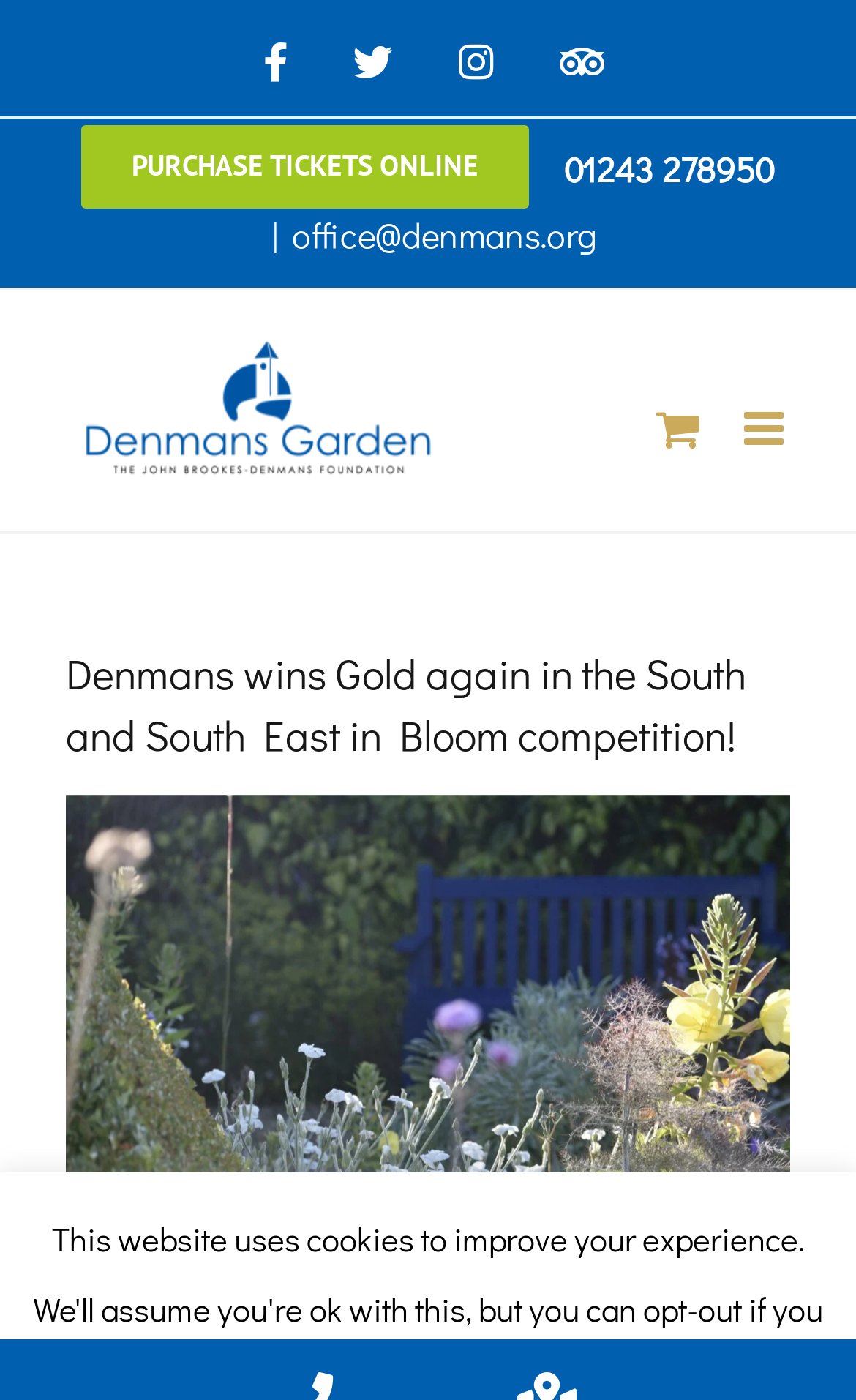Locate the bounding box coordinates of the clickable region to complete the following instruction: "Purchase tickets online."

[0.095, 0.089, 0.618, 0.148]